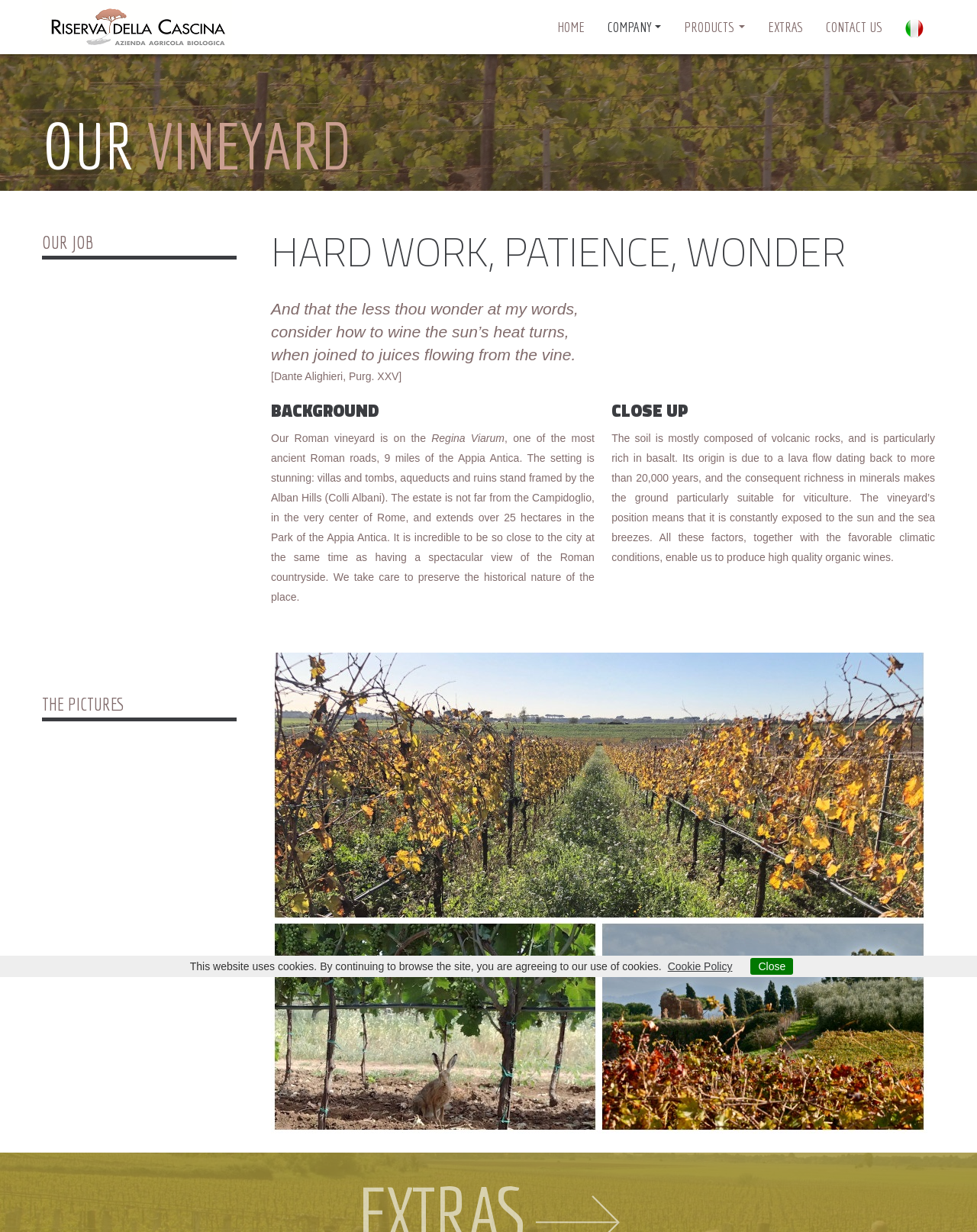Highlight the bounding box coordinates of the element that should be clicked to carry out the following instruction: "Click the logo". The coordinates must be given as four float numbers ranging from 0 to 1, i.e., [left, top, right, bottom].

[0.027, 0.0, 0.253, 0.044]